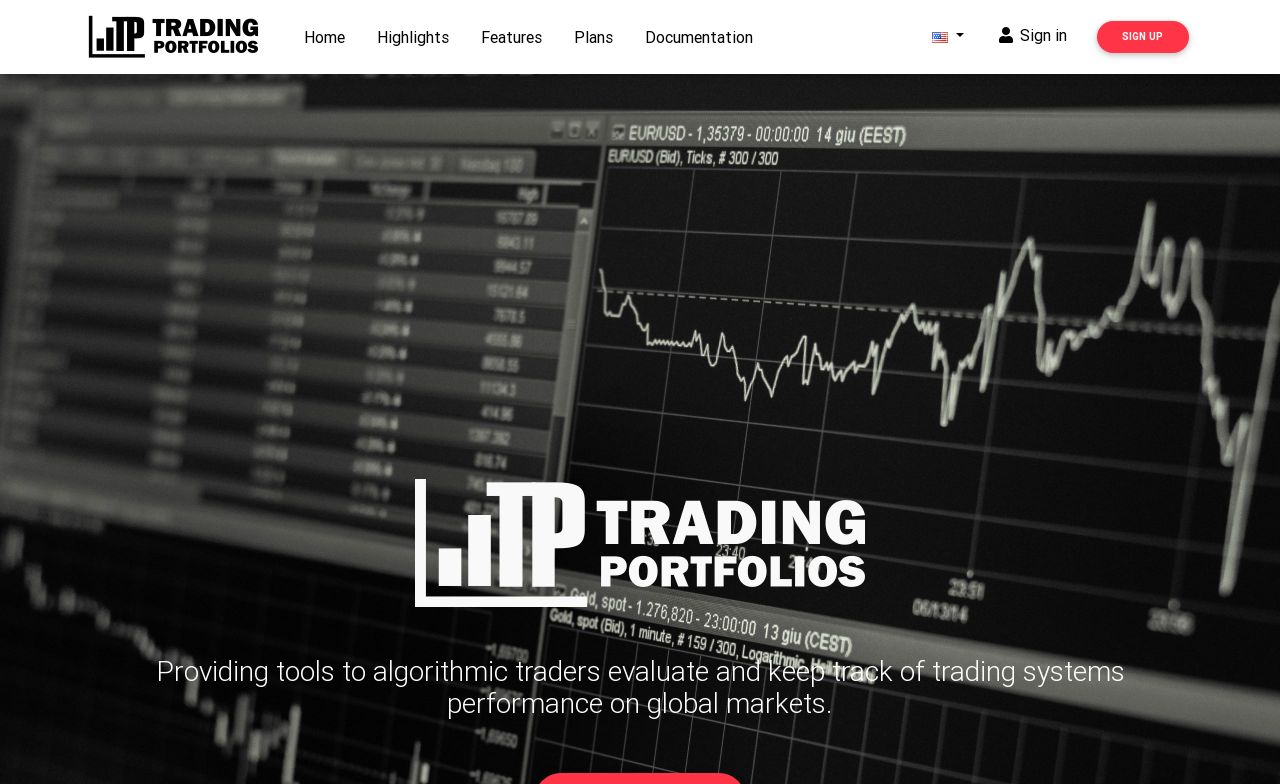What is the icon next to the 'Sign in' link?
Provide a short answer using one word or a brief phrase based on the image.

Lock icon